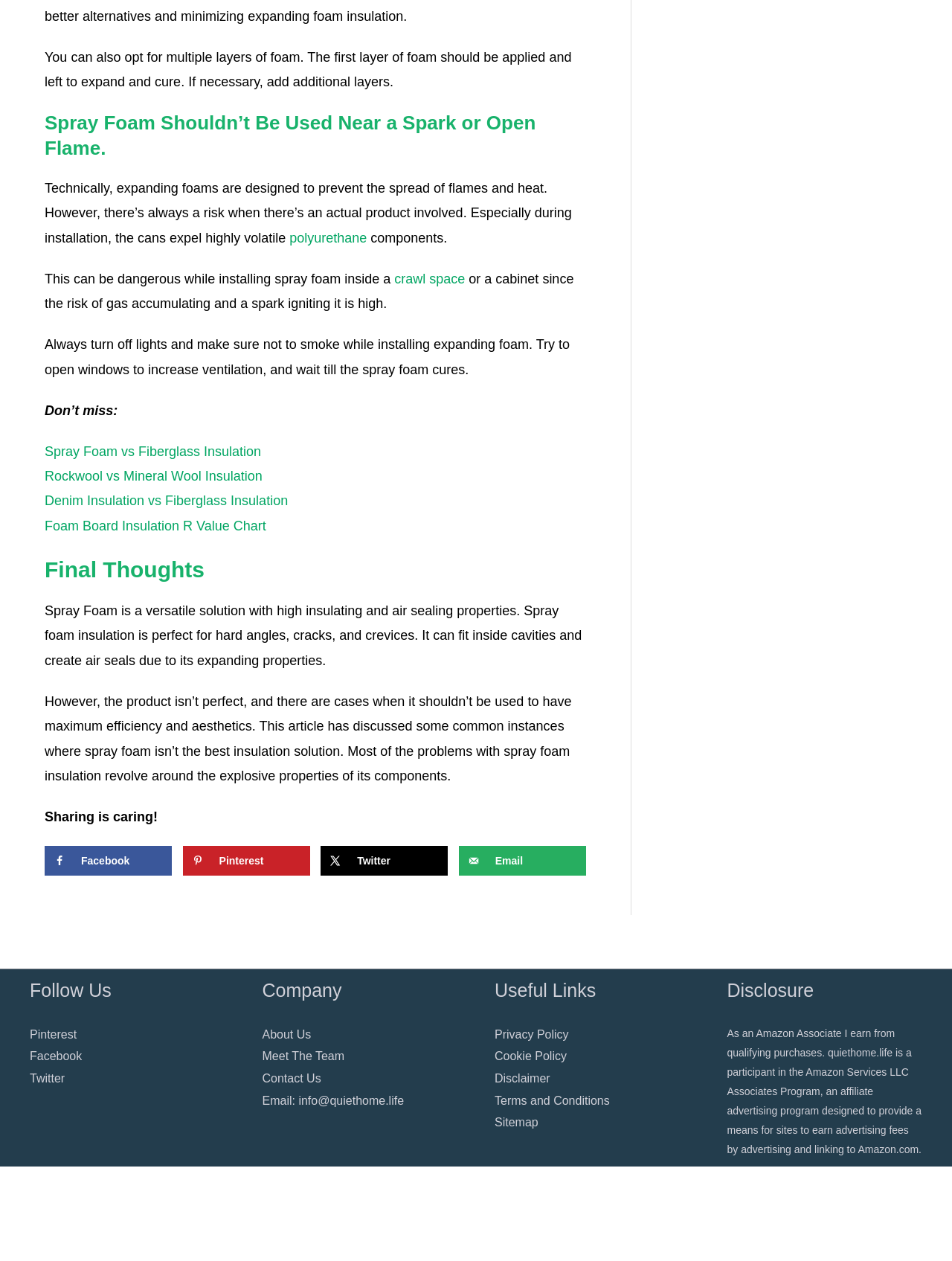What is the purpose of spray foam?
Kindly offer a comprehensive and detailed response to the question.

Based on the webpage content, spray foam is a versatile solution with high insulating and air sealing properties, perfect for hard angles, cracks, and crevices. It can fit inside cavities and create air seals due to its expanding properties.